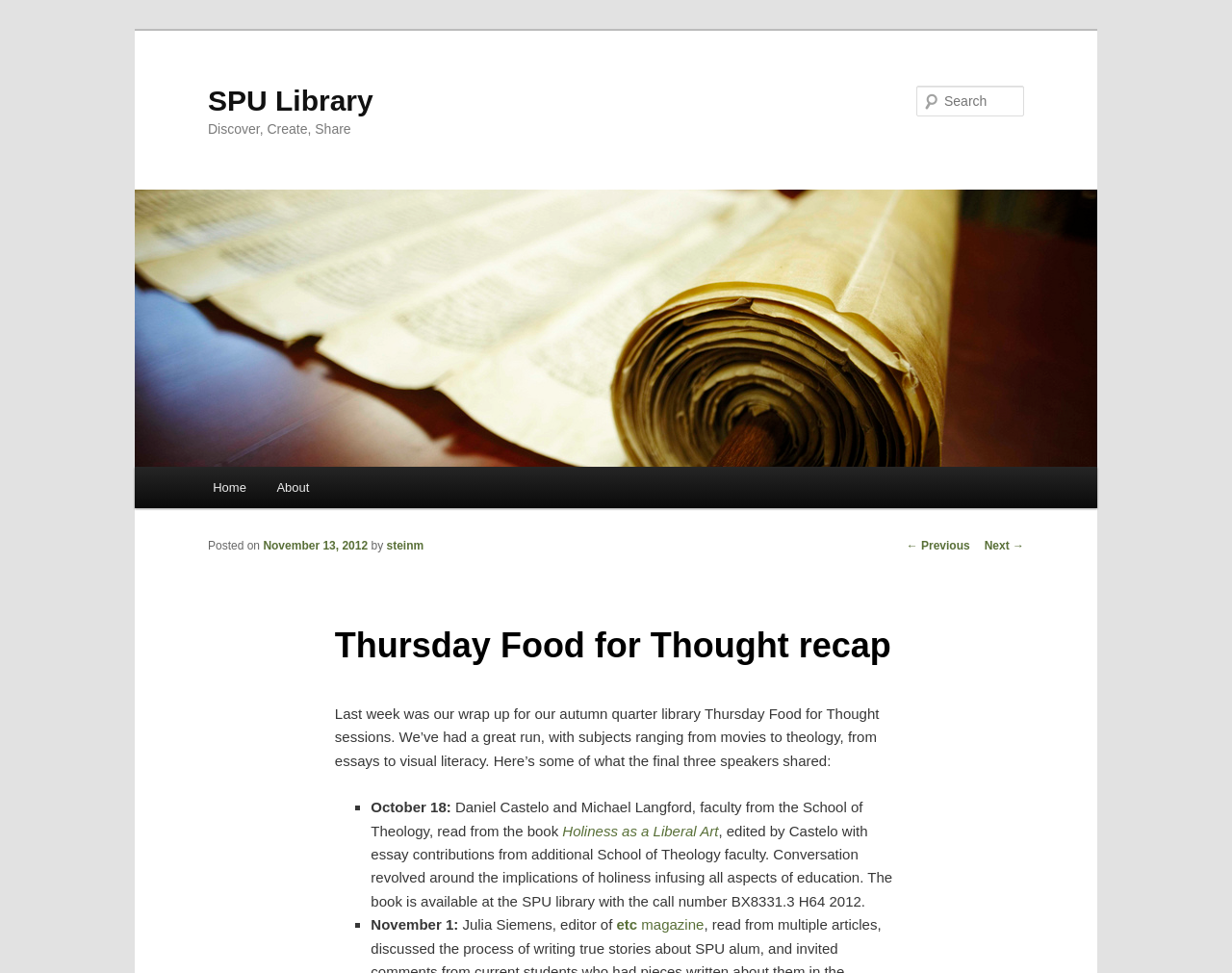Using details from the image, please answer the following question comprehensively:
What is the name of the library?

The name of the library can be found in the heading element 'SPU Library' with bounding box coordinates [0.169, 0.032, 0.62, 0.122]. It is also mentioned in the link element 'SPU Library' with bounding box coordinates [0.169, 0.087, 0.303, 0.12].